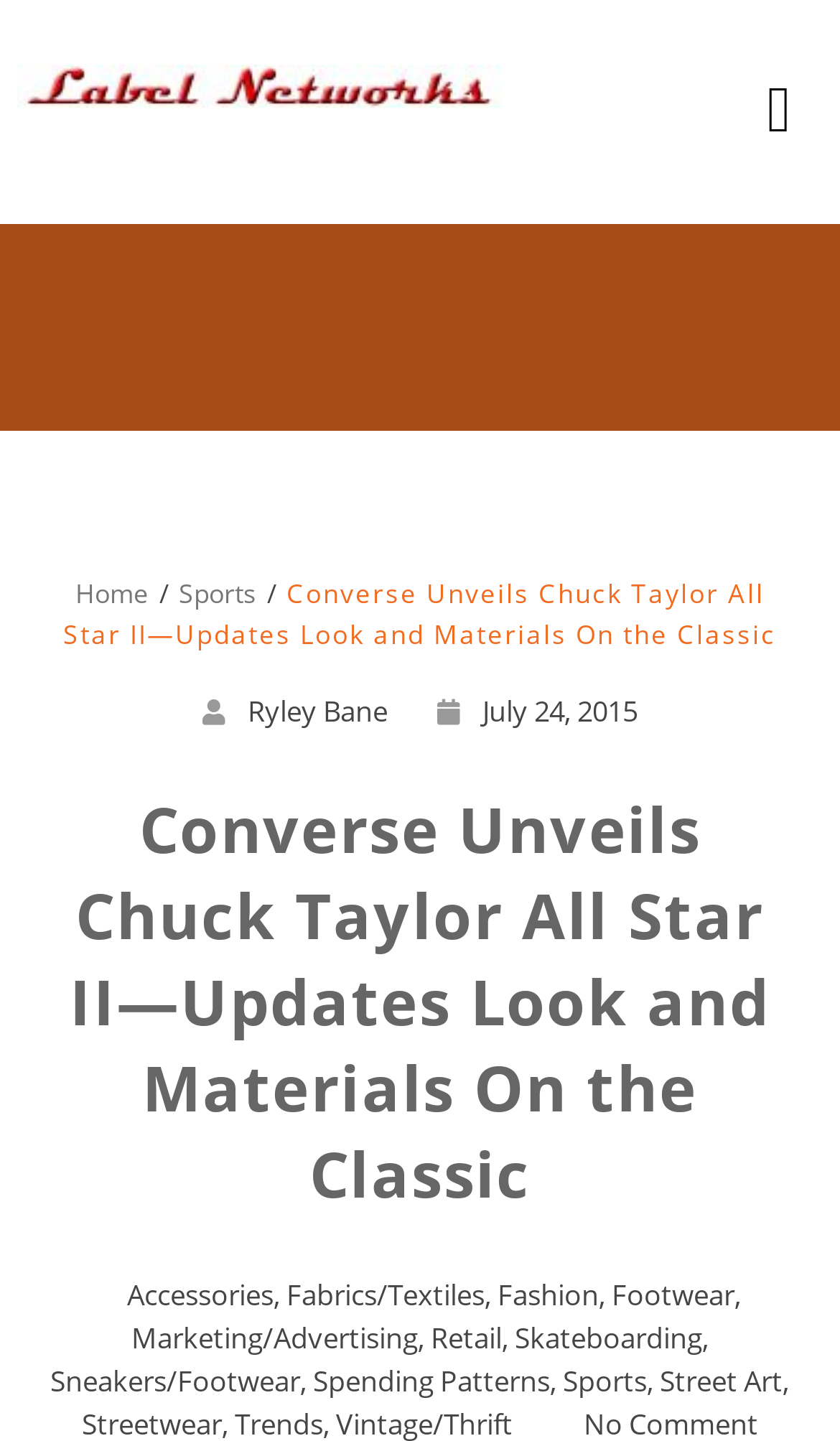Give a detailed account of the webpage, highlighting key information.

This webpage is about Converse's new Chuck Taylor All Star II, featuring updates to the classic design and materials. At the top left, there is a small image of a shoe, which is a link to a larger version. Below the image, there is a navigation bar with breadcrumbs, including links to "Home", "Sports", and the current page. 

To the right of the navigation bar, there is a heading that repeats the title of the webpage. Below the heading, there is a section with links to related topics, including "Ryley Bane" and the date "July 24, 2015". 

Further down the page, there is a long list of links to various categories, including "Accessories", "Fabrics/Textiles", "Fashion", "Footwear", and many others. These links are arranged horizontally and separated by commas. 

At the very bottom of the page, there is a row of links to more categories, including "Marketing/Advertising", "Retail", "Skateboarding", and others.